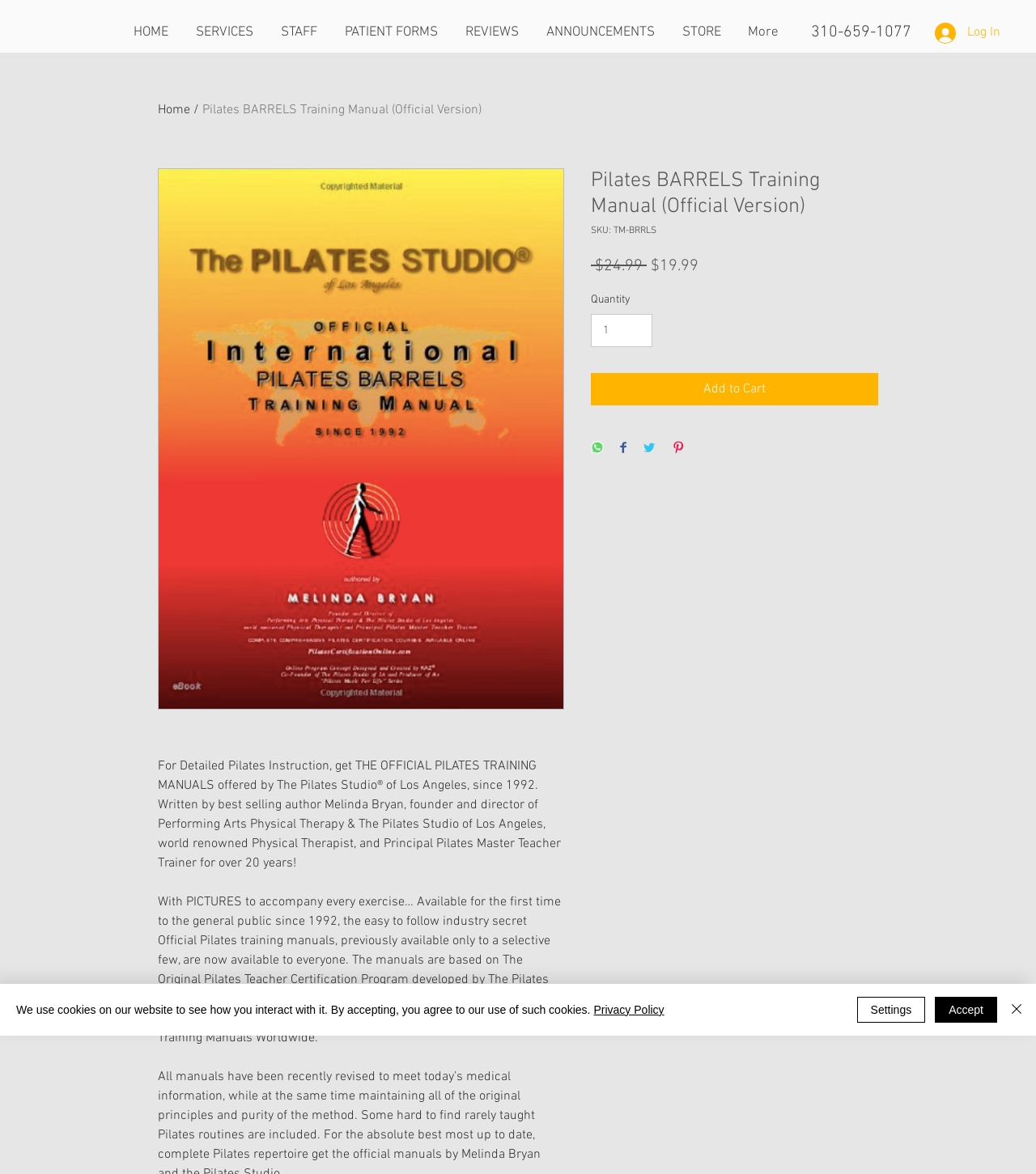What is the price of the Pilates BARRELS Training Manual?
Please provide a single word or phrase in response based on the screenshot.

$19.99